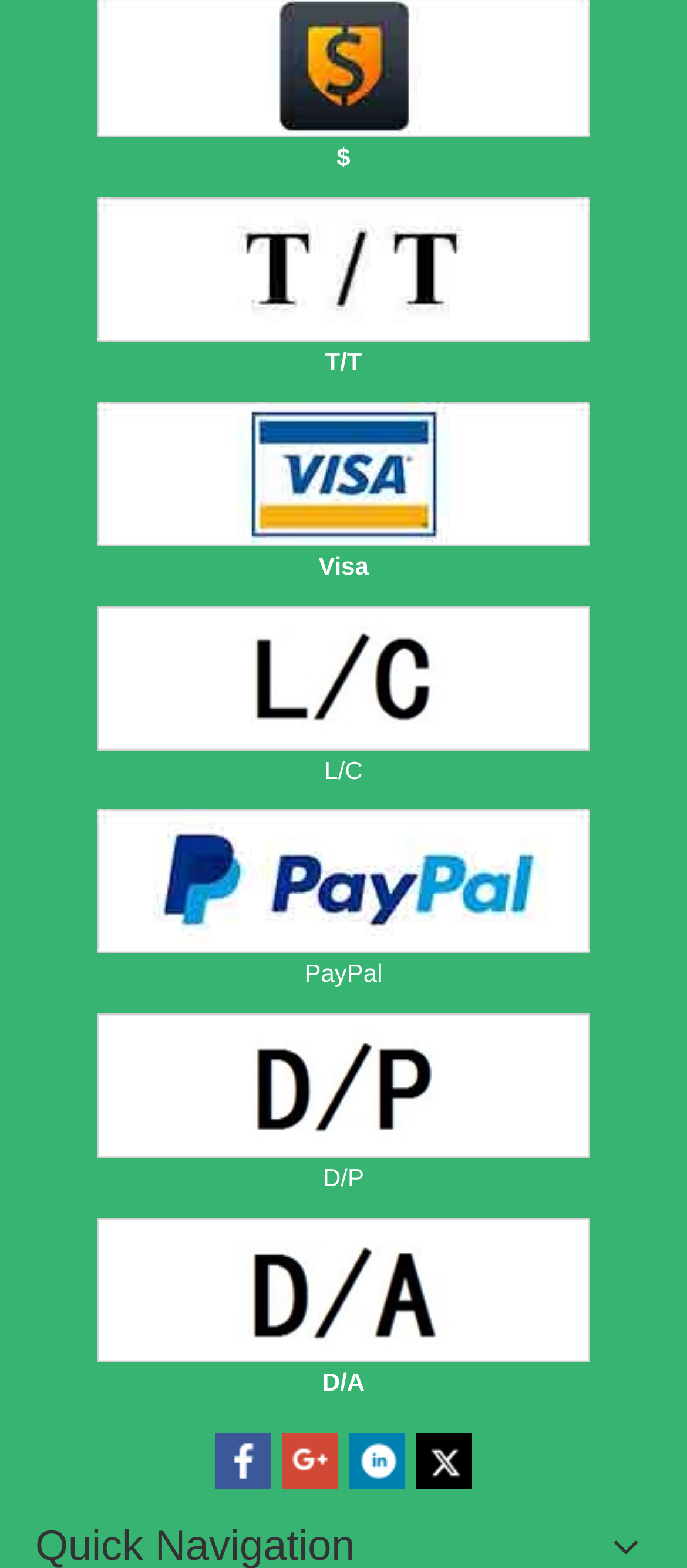What is the purpose of the icons?
Analyze the image and deliver a detailed answer to the question.

The icons, such as the Visa and PayPal logos, serve as indicators for the various payment methods accepted by the website, providing a visual representation of the available options.